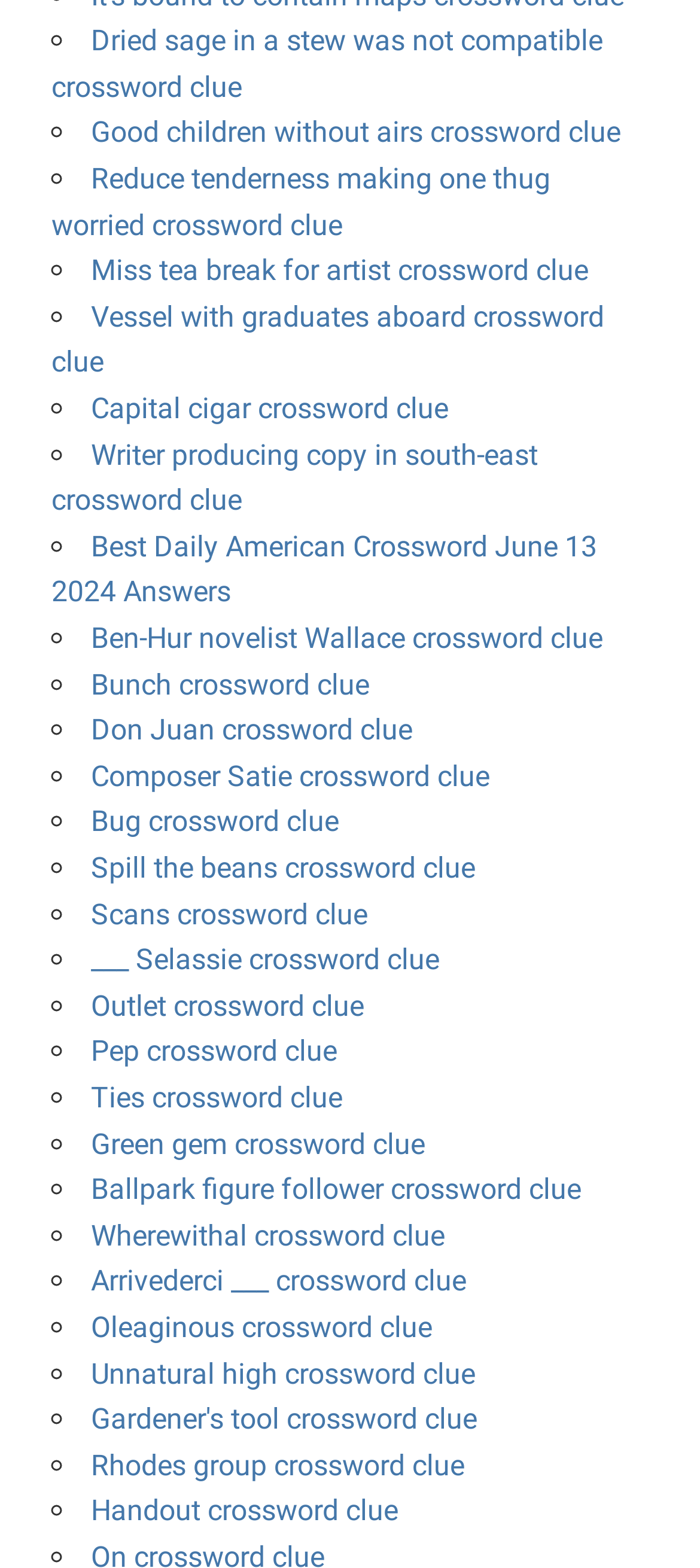Look at the image and write a detailed answer to the question: 
How many crossword clues are listed?

I counted the number of link elements with text starting with a capital letter, which are likely to be crossword clues. There are 40 such elements.